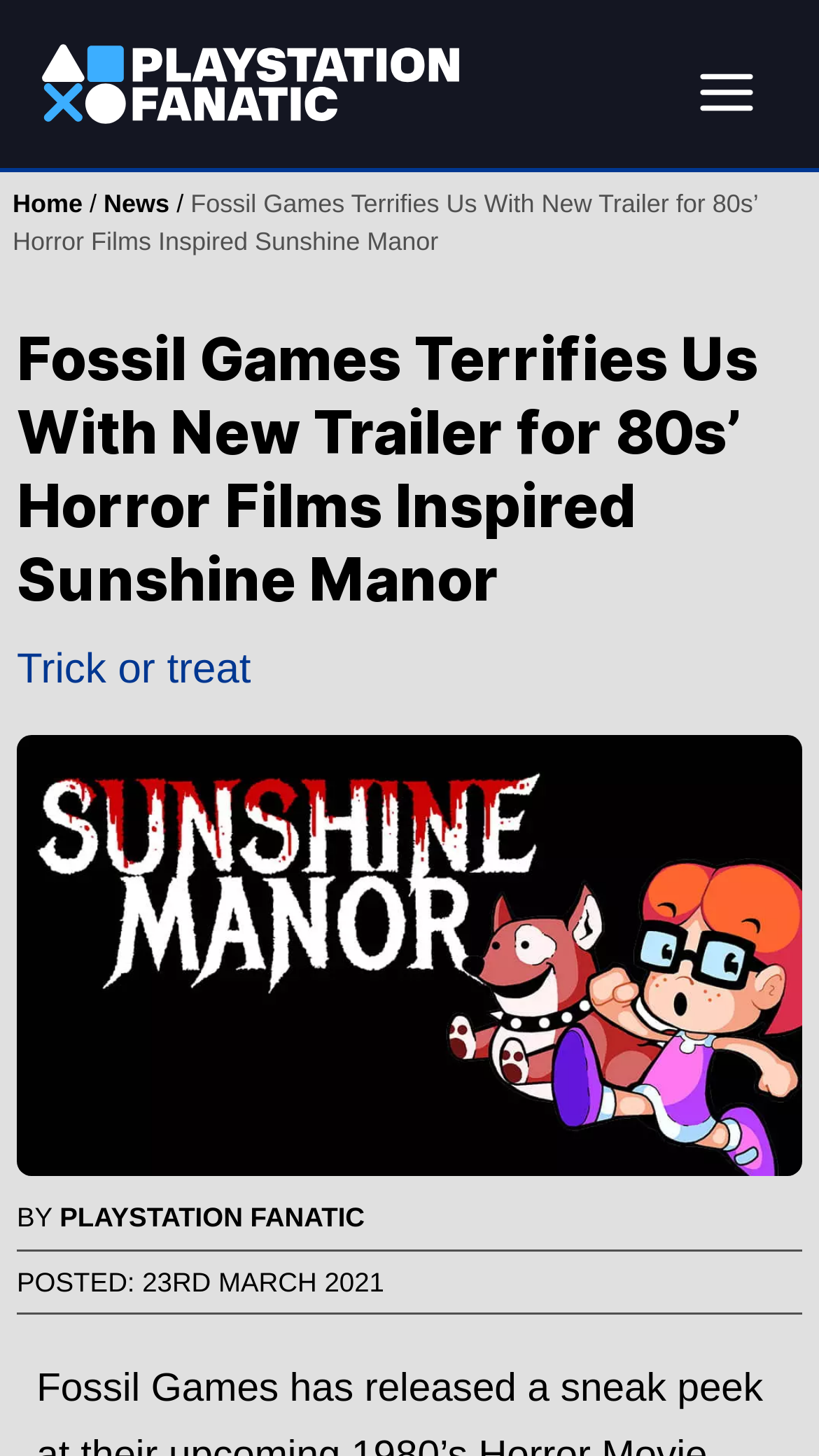Who posted the article?
Please provide a single word or phrase answer based on the image.

PLAYSTATION FANATIC